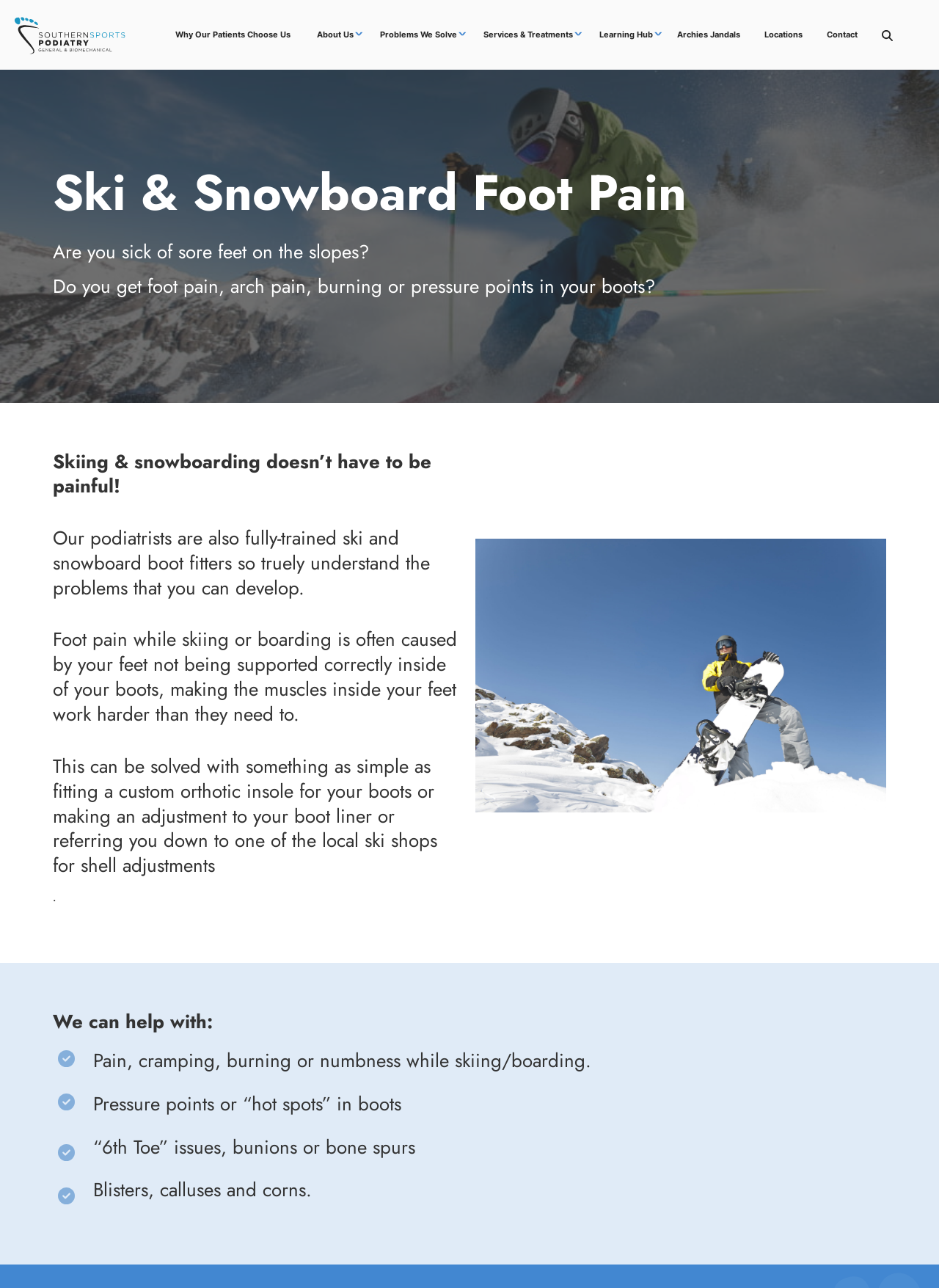Pinpoint the bounding box coordinates of the area that must be clicked to complete this instruction: "Learn about why patients choose us".

[0.173, 0.014, 0.322, 0.04]